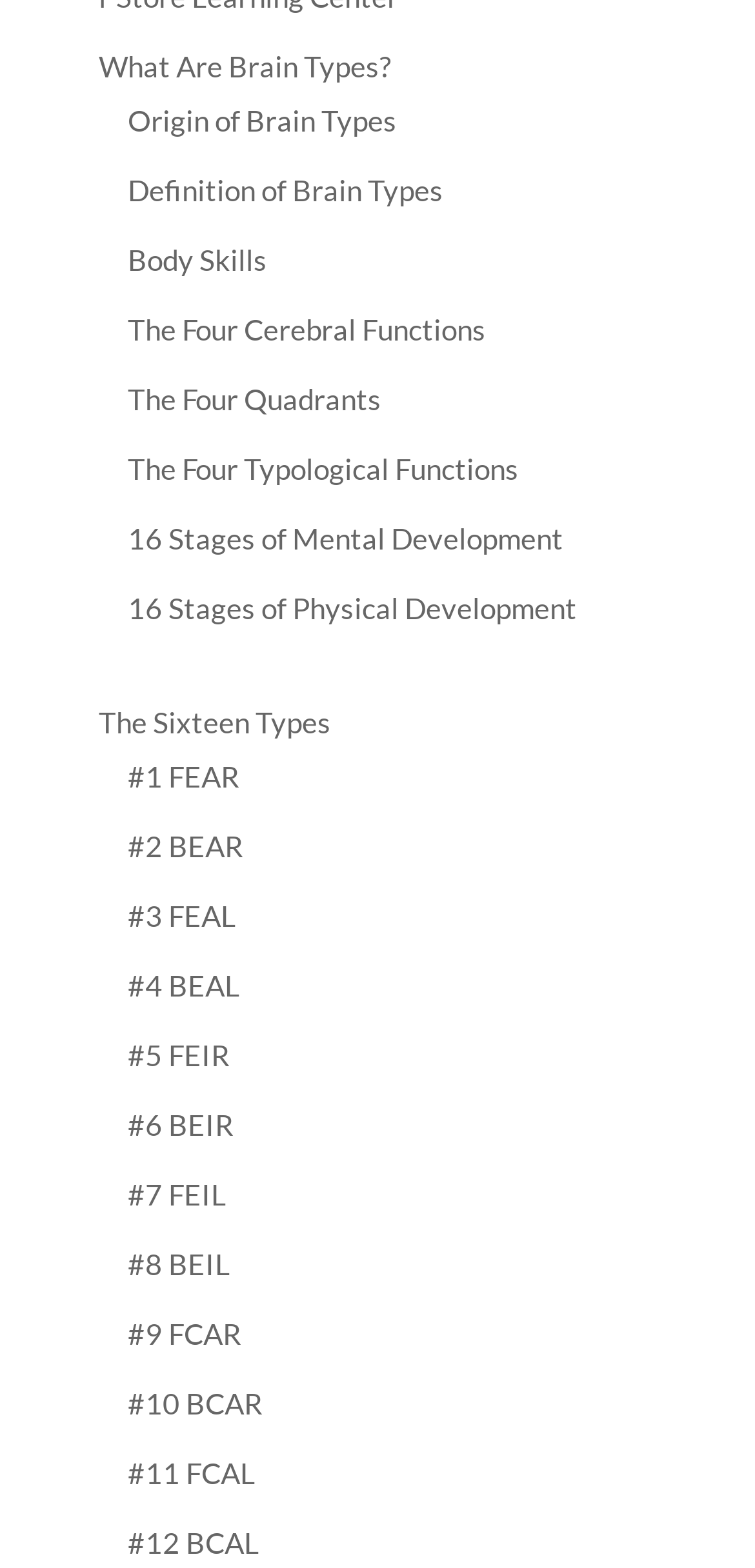Please locate the UI element described by "The Sixteen Types" and provide its bounding box coordinates.

[0.131, 0.449, 0.438, 0.471]